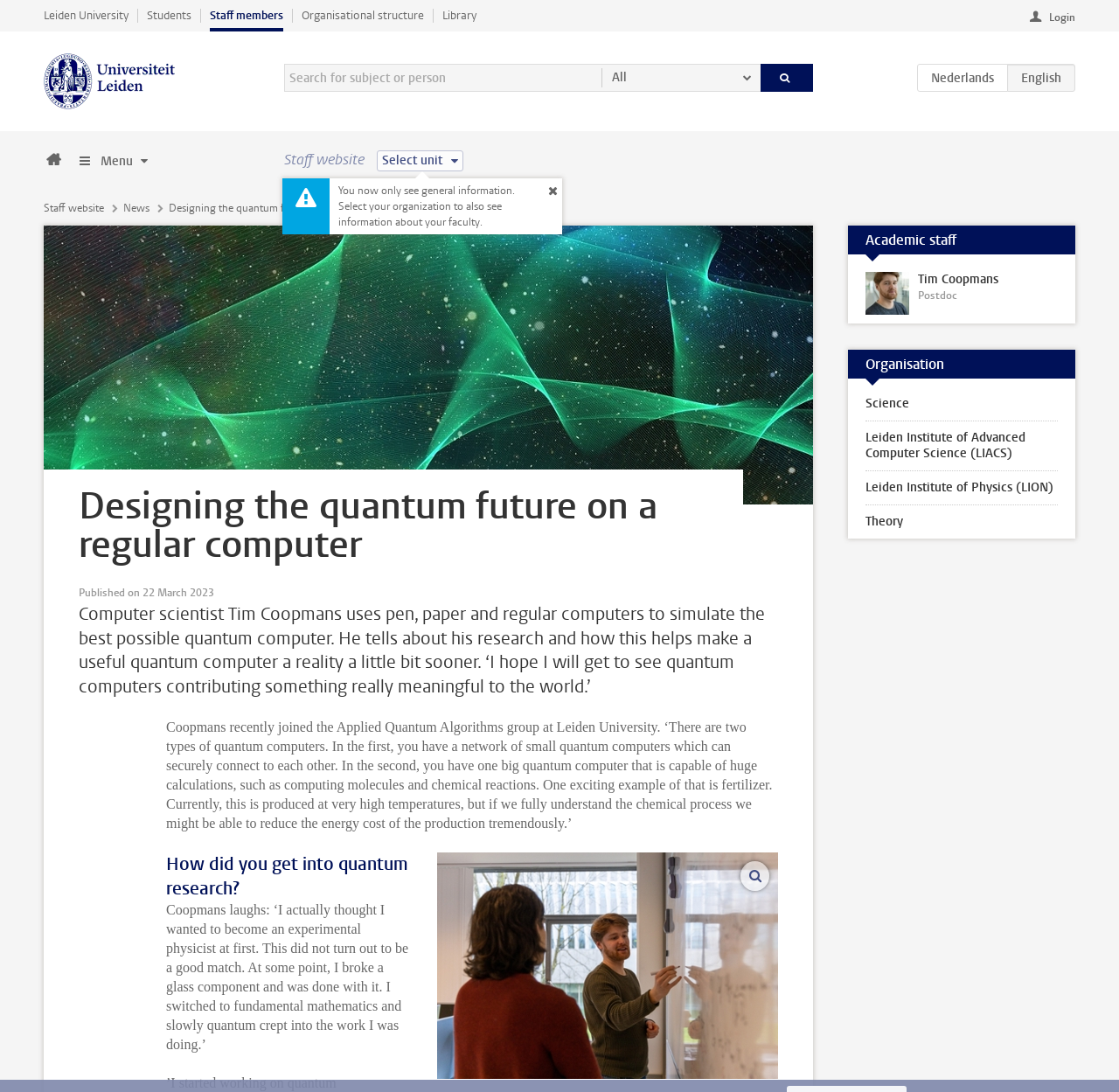What is the name of the university?
Using the image, respond with a single word or phrase.

Leiden University